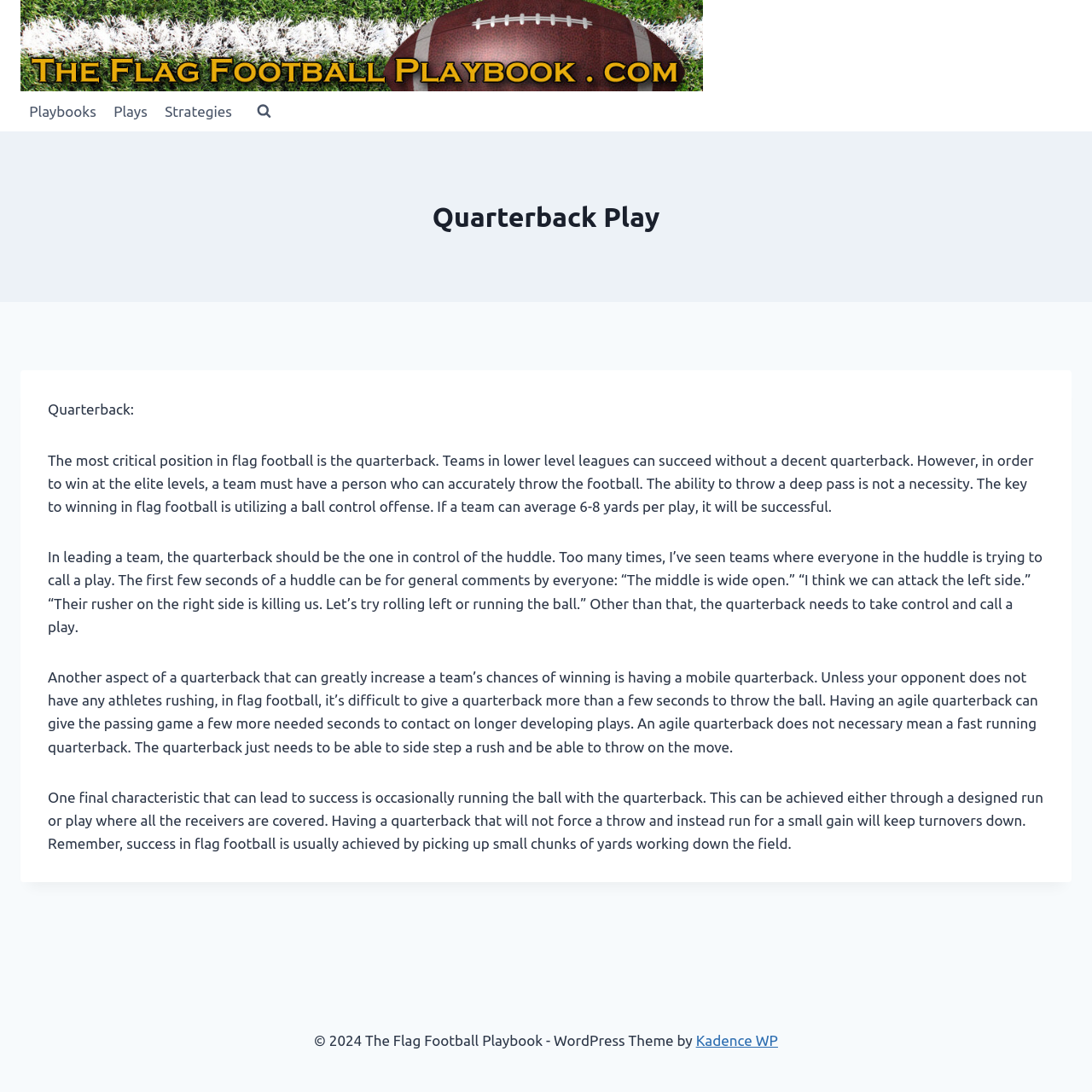What is the name of the playbook mentioned on the webpage?
Using the image, elaborate on the answer with as much detail as possible.

The webpage mentions 'The Flag Football Playbook' as a playbook, and it is also linked as a resource on the webpage.